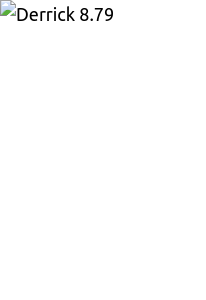Who is involved in organizing and enhancing photographs?
Respond to the question with a single word or phrase according to the image.

Elizabeth